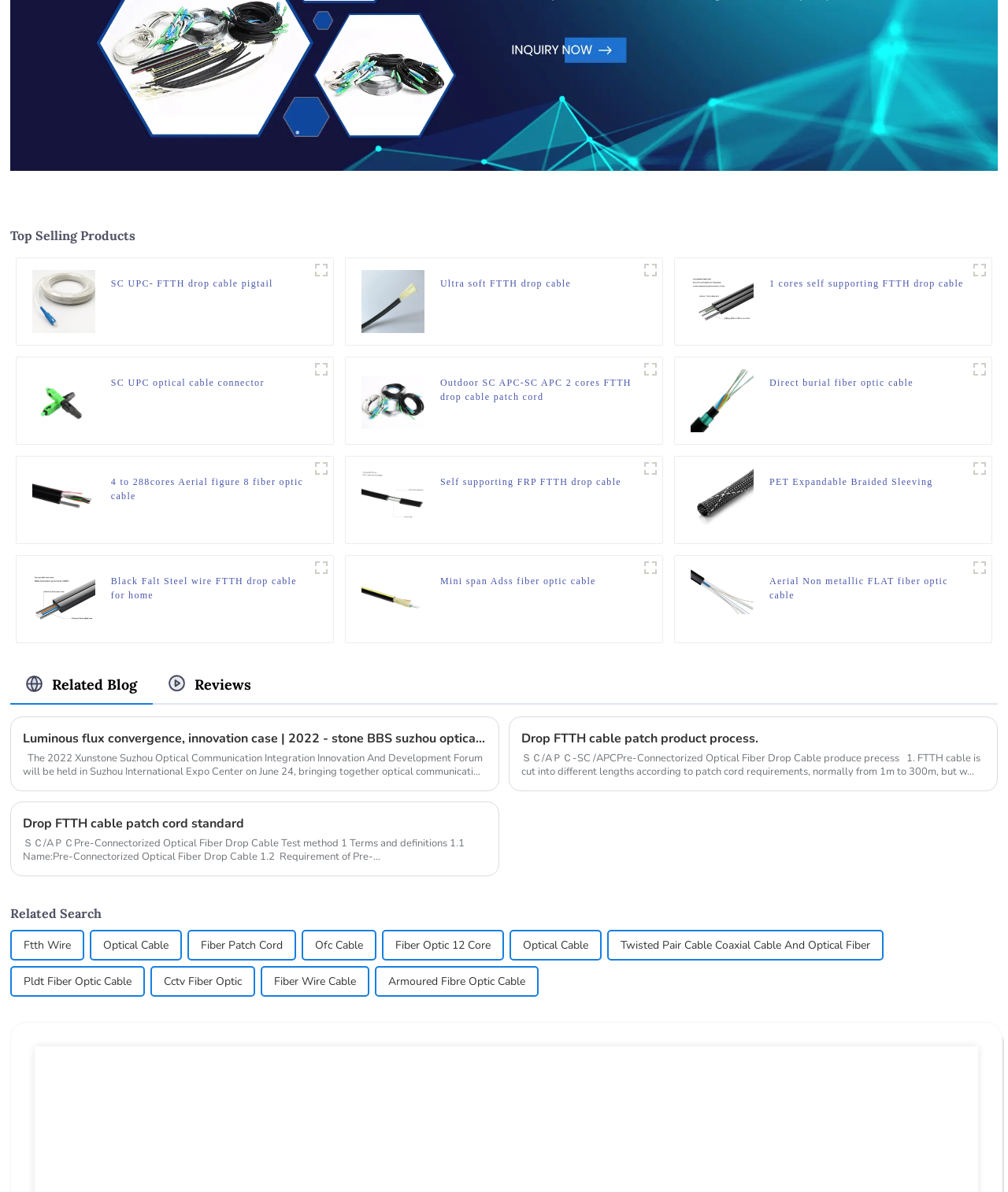What is the name of the product in the first figure?
Respond to the question with a well-detailed and thorough answer.

The first figure on the webpage has a link with the text 'FTTH pigtails', which suggests that the name of the product in the first figure is FTTH pigtails.